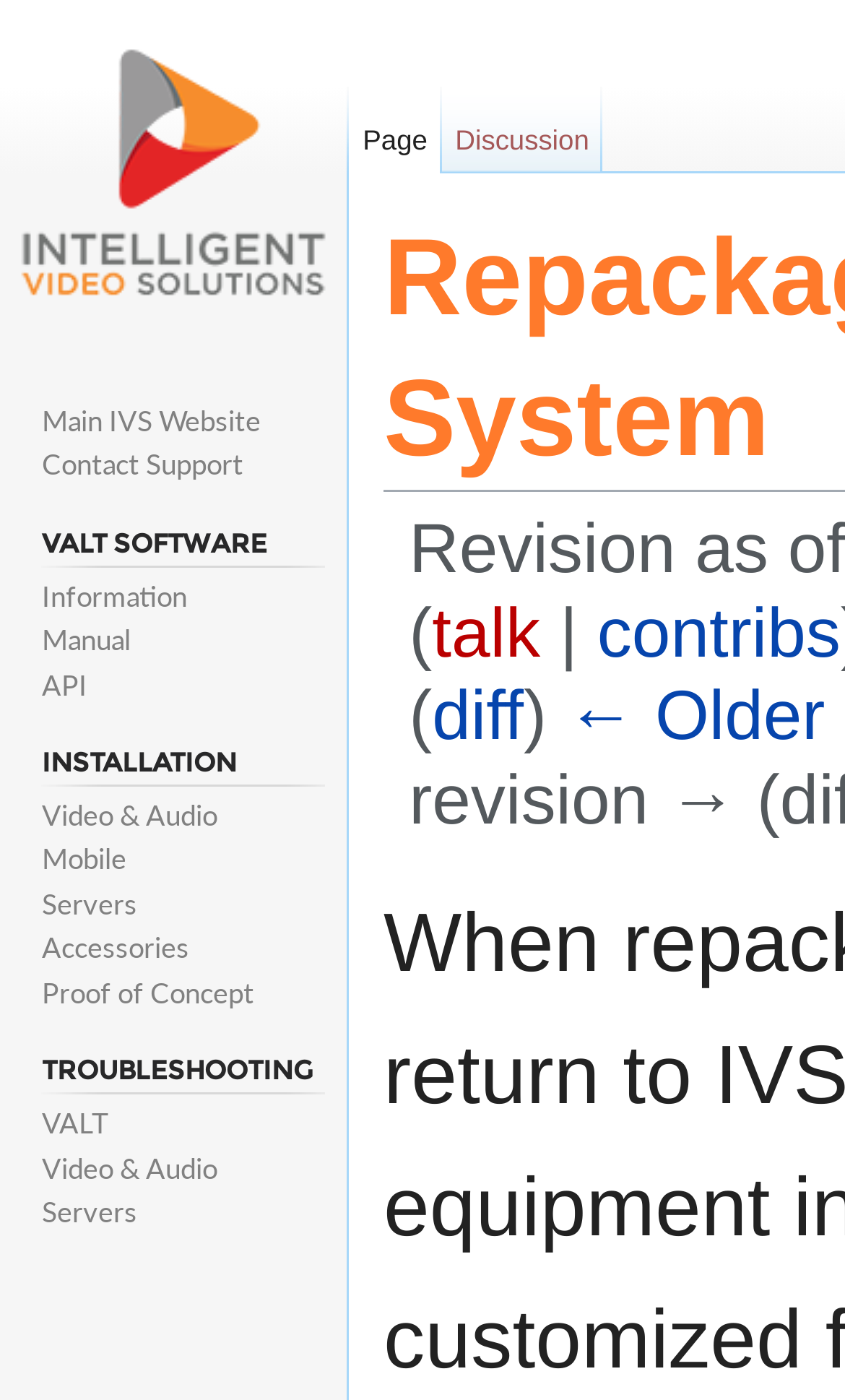Provide a comprehensive description of the webpage.

The webpage is titled "Repackaging Your VALT POC System - IVS Wiki". At the top, there is a navigation menu with three main sections: "Namespaces", "Navigation", and "VALT SOFTWARE". The "Namespaces" section has two links: "Page" and "Discussion". The "Navigation" section has two links: "Main IVS Website" and "Contact Support". The "VALT SOFTWARE" section has four links: "Information", "Manual", "API", and a heading "VALT SOFTWARE".

Below the navigation menu, there are three main categories: "INSTALLATION", "VALT SOFTWARE", and "TROUBLESHOOTING". Each category has a heading and several links related to the topic. The "INSTALLATION" category has five links: "Video & Audio", "Mobile", "Servers", "Accessories", and "Proof of Concept". The "VALT SOFTWARE" category has four links as mentioned earlier. The "TROUBLESHOOTING" category has three links: "VALT", "Video & Audio", and "Servers".

At the top-right corner, there are several links: "talk", "contribs", "diff", "navigation", and "search". There is also a "Jump to:" section with links to "navigation" and "search". At the top-left corner, there is a link to "Visit the main page".